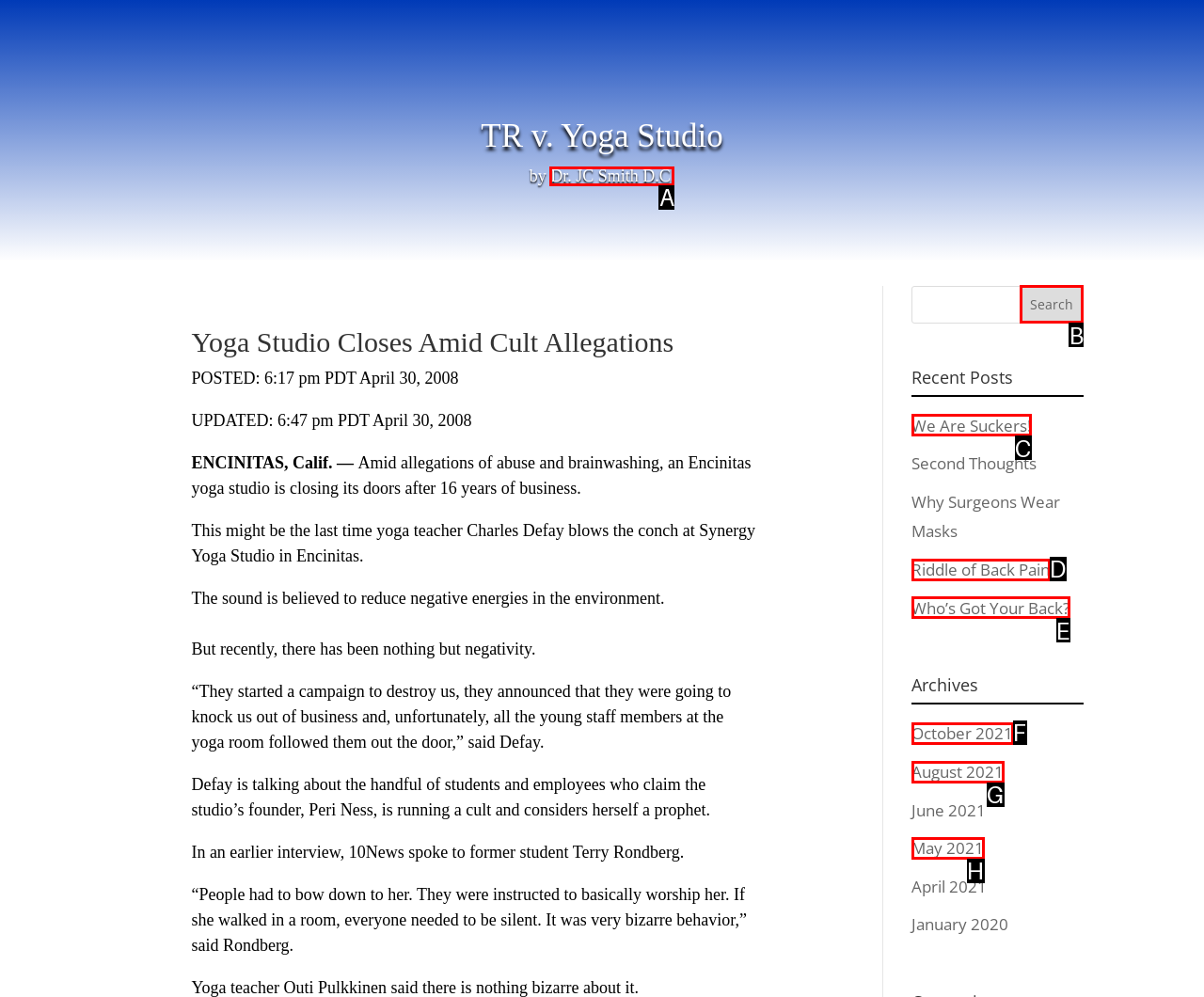Indicate the HTML element to be clicked to accomplish this task: Visit Dr. JC Smith D.C.'s page Respond using the letter of the correct option.

A